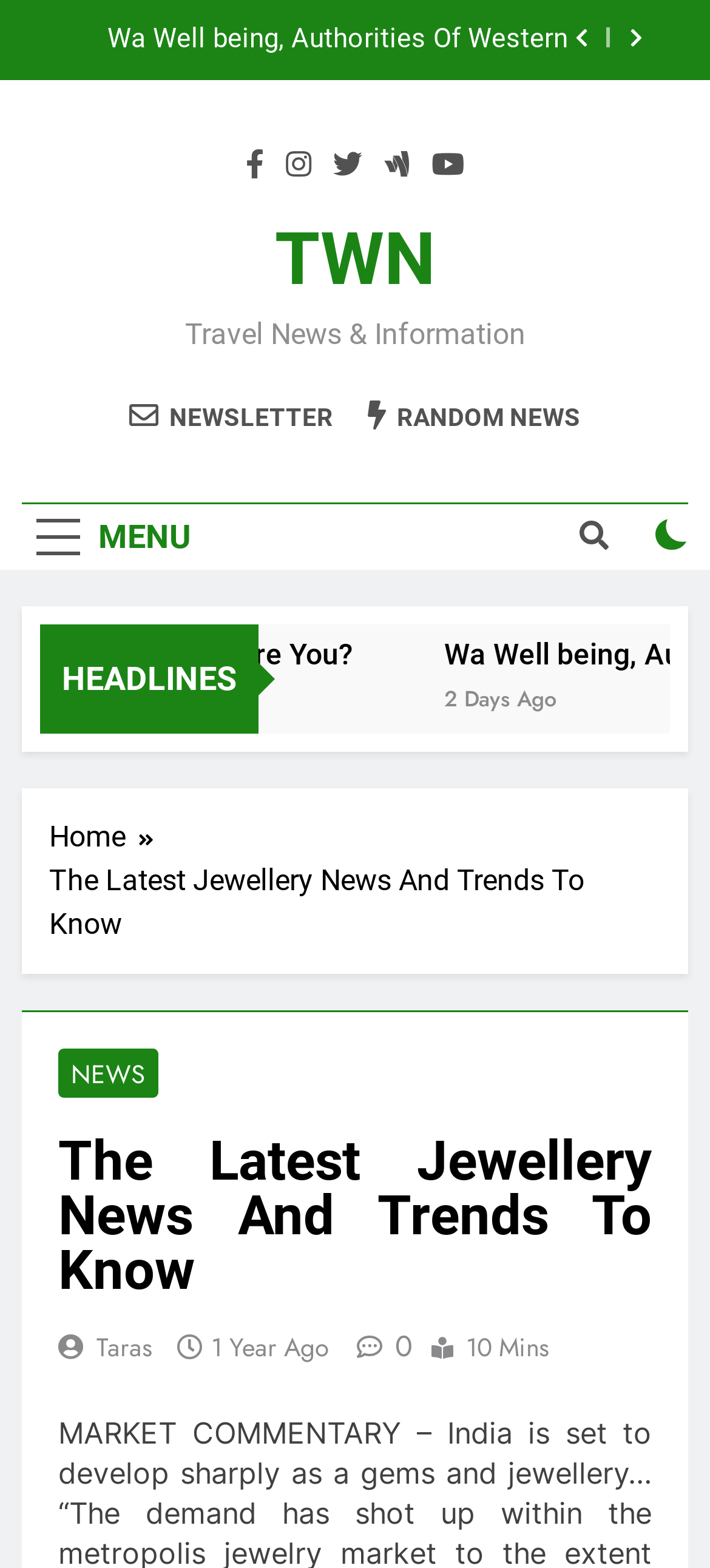Describe every aspect of the webpage comprehensively.

The webpage is about the latest jewelry news and trends, with a focus on India's growing market. At the top right corner, there are two buttons with icons '\uf053' and '\uf054'. Below them, there are five social media links with icons '\uf39e', '\uf16d', '\uf099', '\uf1ee', and '\uf167'. 

To the left of these social media links, there is a link with the text 'TWN'. Above these links, there is a static text 'Travel News & Information'. On the same line, there are two links, one with the text 'NEWSLETTER' and an icon '\uf0e0', and another with the text 'RANDOM NEWS' and an icon '\uf0e7'.

On the left side of the page, there is a button with the text 'MENU' and another button with an icon '\uf002' below it. Further down, there is a checkbox and a static text 'HEADLINES'. 

The main content of the page is divided into sections. The first section has a heading 'Actual Property Investments' with a link to the same title. Below the heading, there is a link with the text '3 Days Ago' and a time element. 

Below this section, there is a navigation section with breadcrumbs, which includes a link to 'Home' with an icon '\uf101' and a static text 'The Latest Jewellery News And Trends To Know'. 

The main content continues with a header section that includes links to 'NEWS', 'Taras', and '1 Year Ago' with a time element. There is also a link with an icon '\uf4ad0' and a static text '10 Mins'.